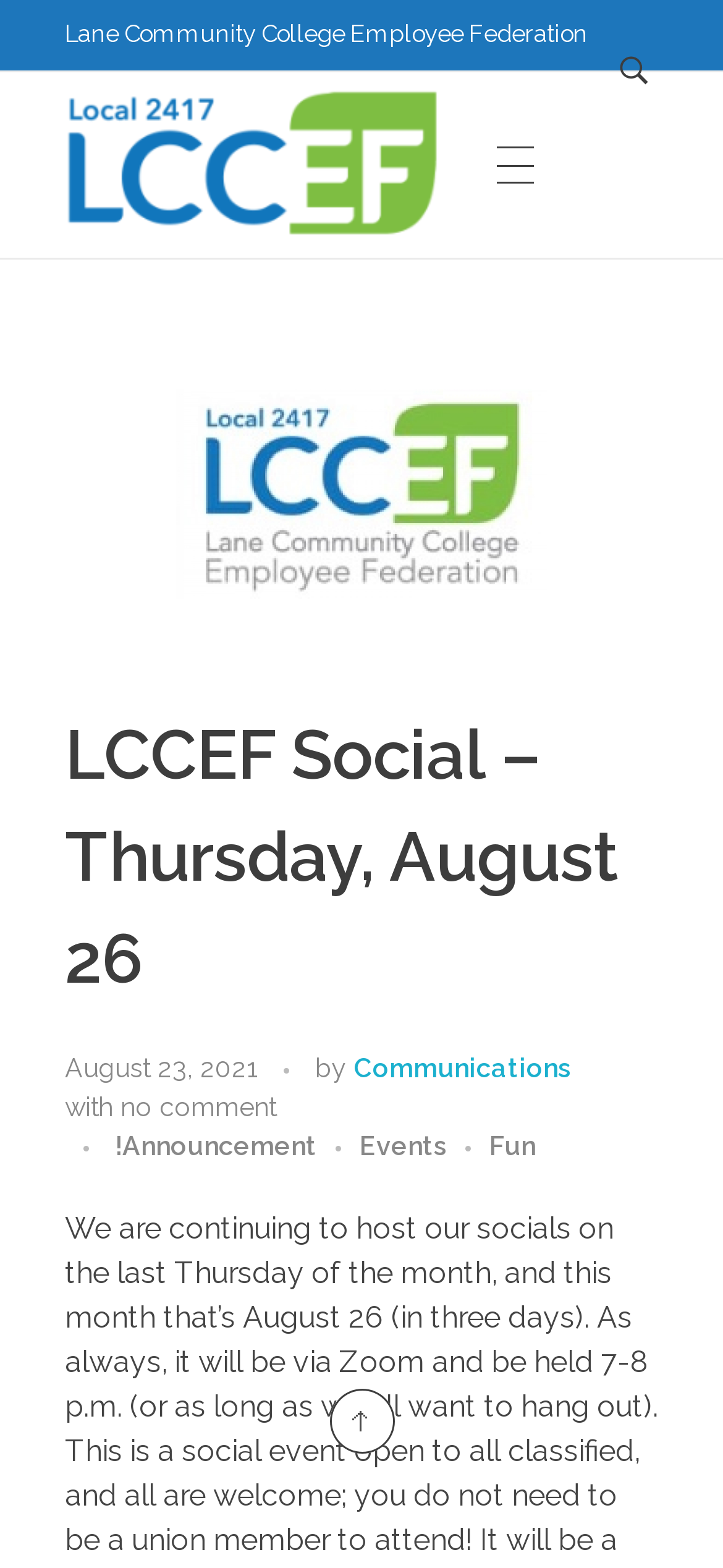Please identify the bounding box coordinates of the region to click in order to complete the task: "Check privacy policy". The coordinates must be four float numbers between 0 and 1, specified as [left, top, right, bottom].

None